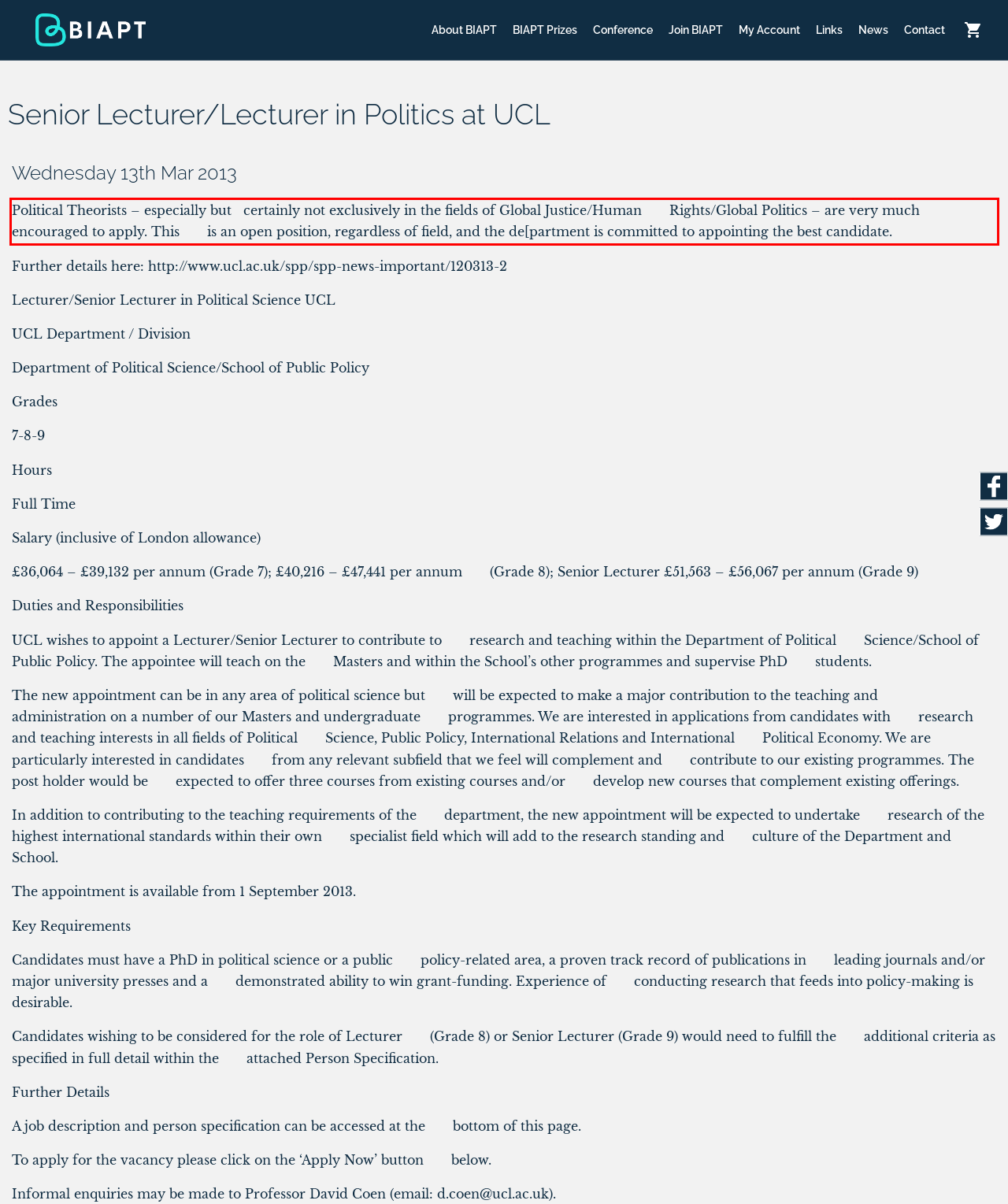Given a screenshot of a webpage with a red bounding box, please identify and retrieve the text inside the red rectangle.

Political Theorists – especially but certainly not exclusively in the fields of Global Justice/Human Rights/Global Politics – are very much encouraged to apply. This is an open position, regardless of field, and the de[partment is committed to appointing the best candidate.